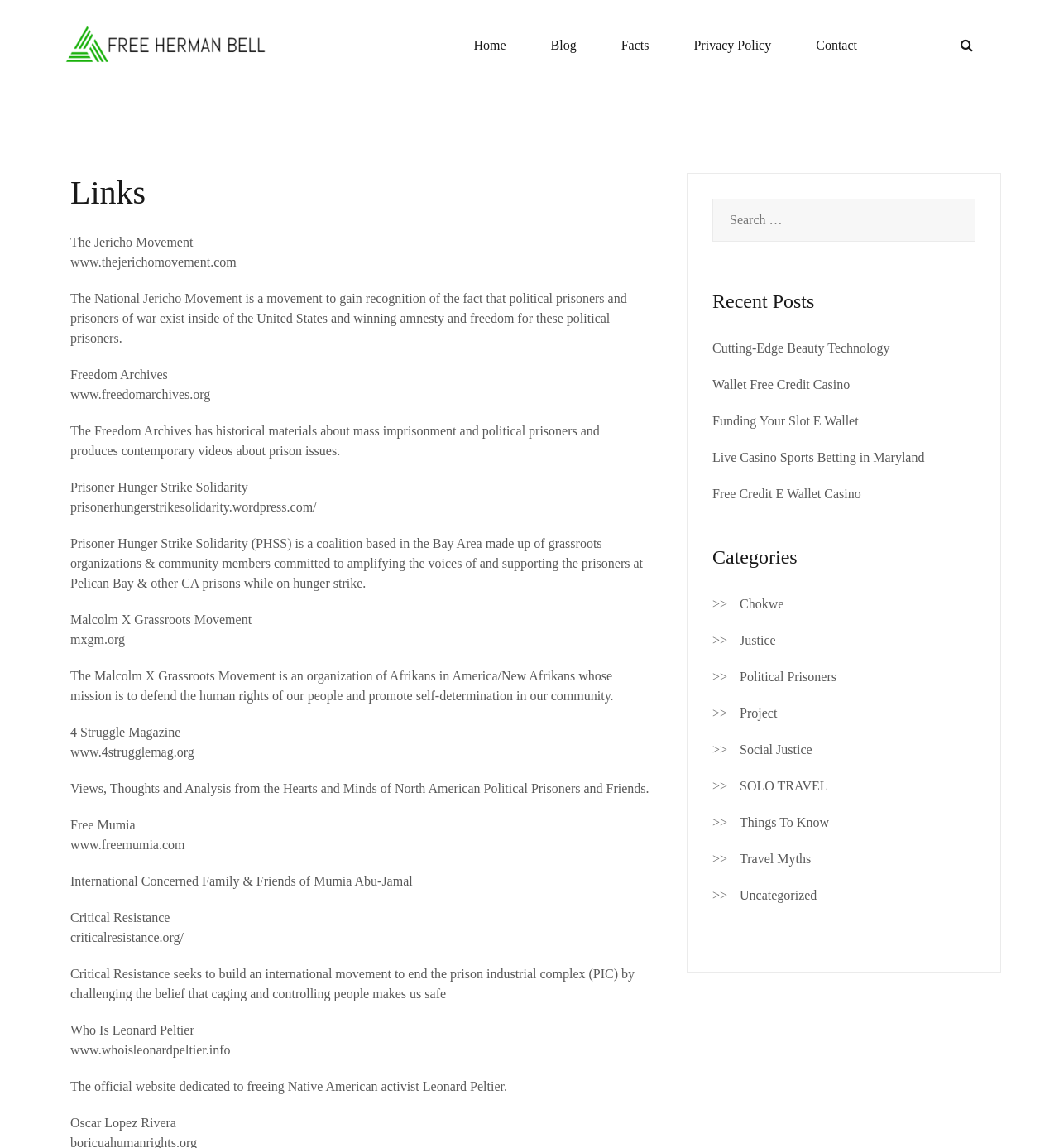Using the elements shown in the image, answer the question comprehensively: What is the name of the Native American activist mentioned on the webpage?

I found the answer by looking at the StaticText element with the text 'Who Is Leonard Peltier' and its associated URL 'www.whoisleonardpeltier.info', which suggests that Leonard Peltier is a Native American activist.